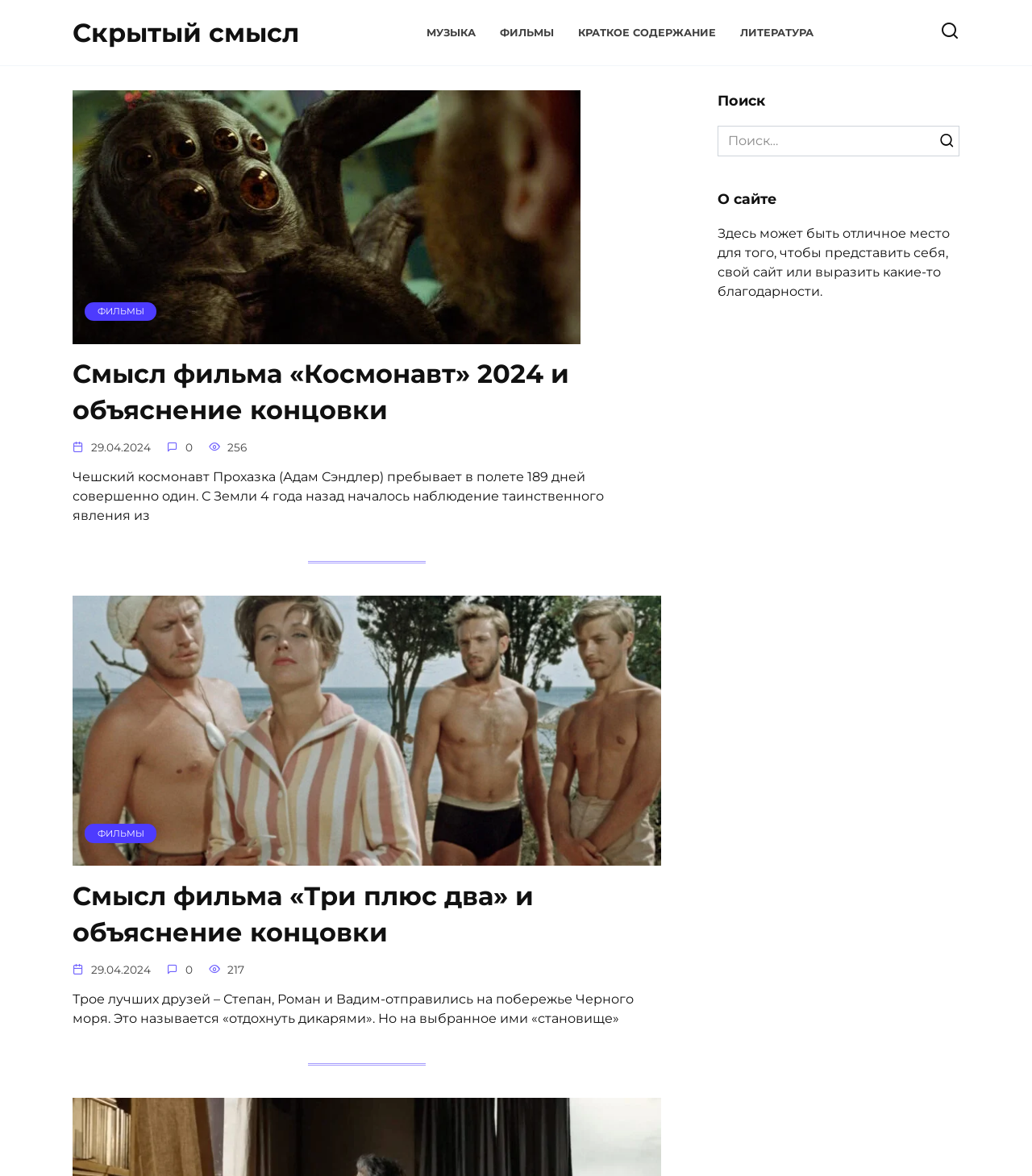Mark the bounding box of the element that matches the following description: "parent_node: Search for:".

[0.905, 0.107, 0.93, 0.133]